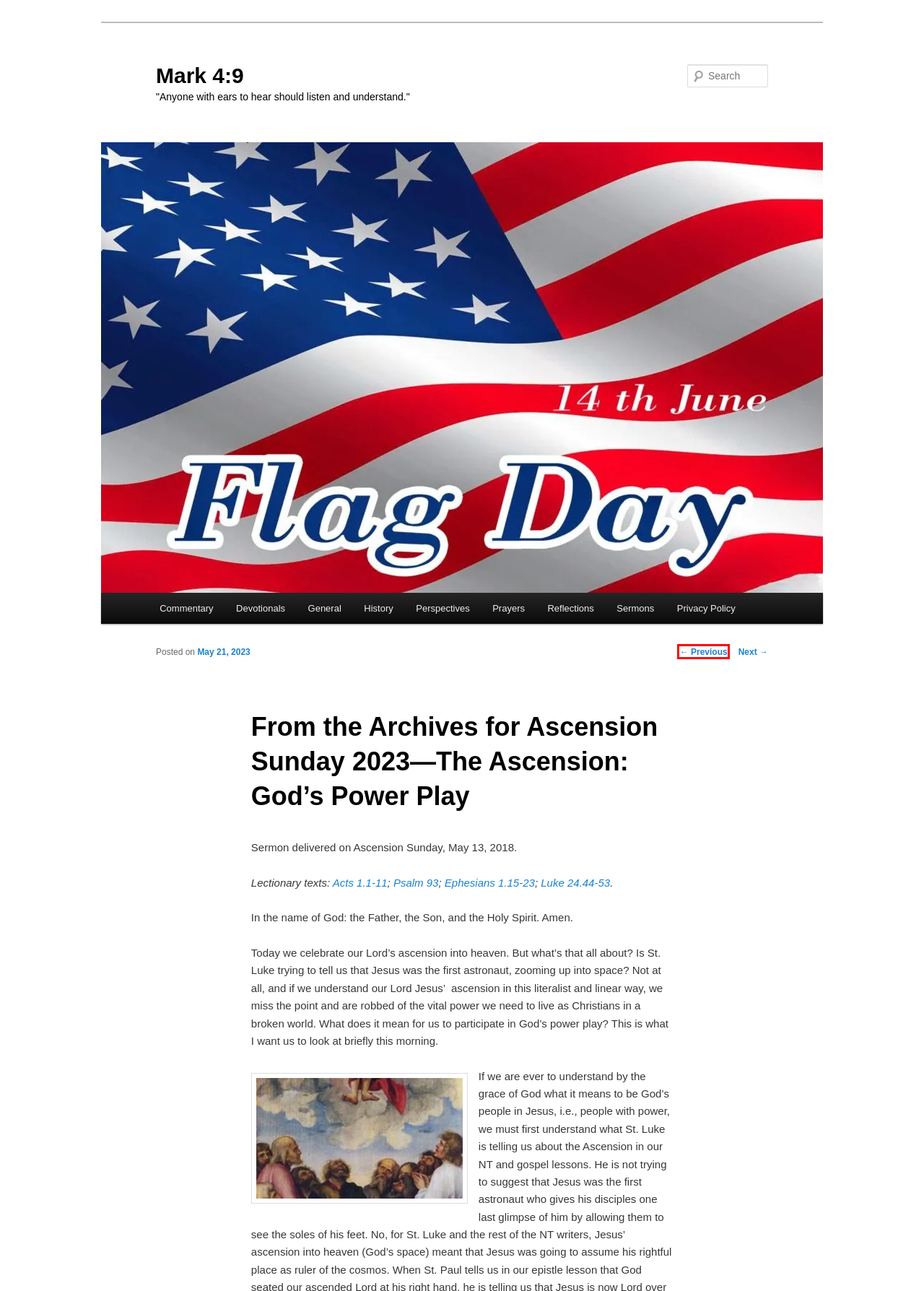Check out the screenshot of a webpage with a red rectangle bounding box. Select the best fitting webpage description that aligns with the new webpage after clicking the element inside the bounding box. Here are the candidates:
A. Privacy Policy | Mark 4:9
B. Reflections | Mark 4:9
C. Devotionals | Mark 4:9
D. Perspectives | Mark 4:9
E. Sermons | Mark 4:9
F. Mark 4:9 | "Anyone with ears to hear should listen and understand."
G. General | Mark 4:9
H. Feast of the Ascension 2023: N.T. Wright on the Ascension of Jesus | Mark 4:9

H